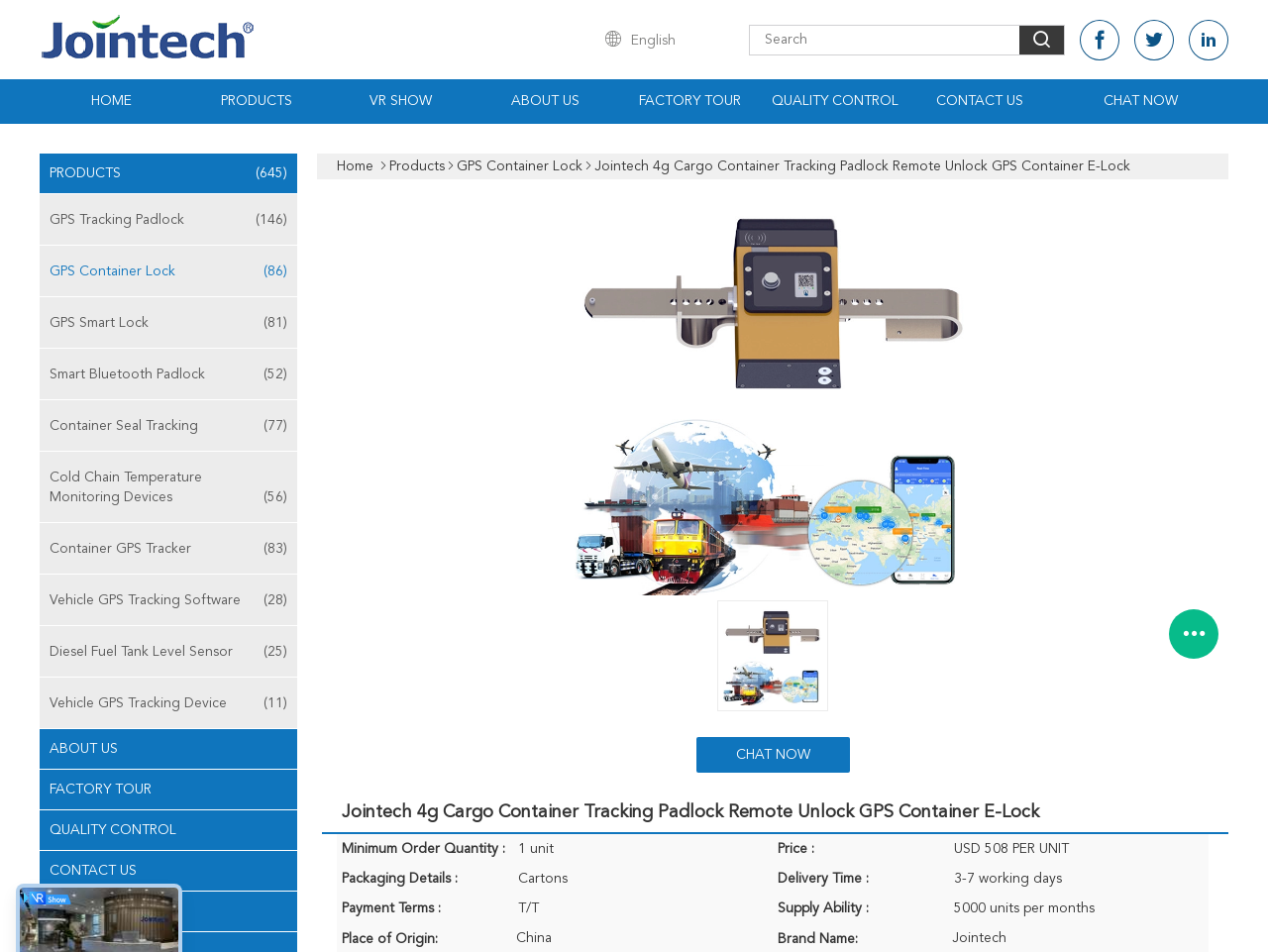What is the minimum order quantity for the GPS Tracking Padlock?
Provide an in-depth and detailed answer to the question.

I obtained this information by looking at the table element with ID 363, which contains a row with a 'Minimum Order Quantity' header and a grid cell with the value '1 unit'.